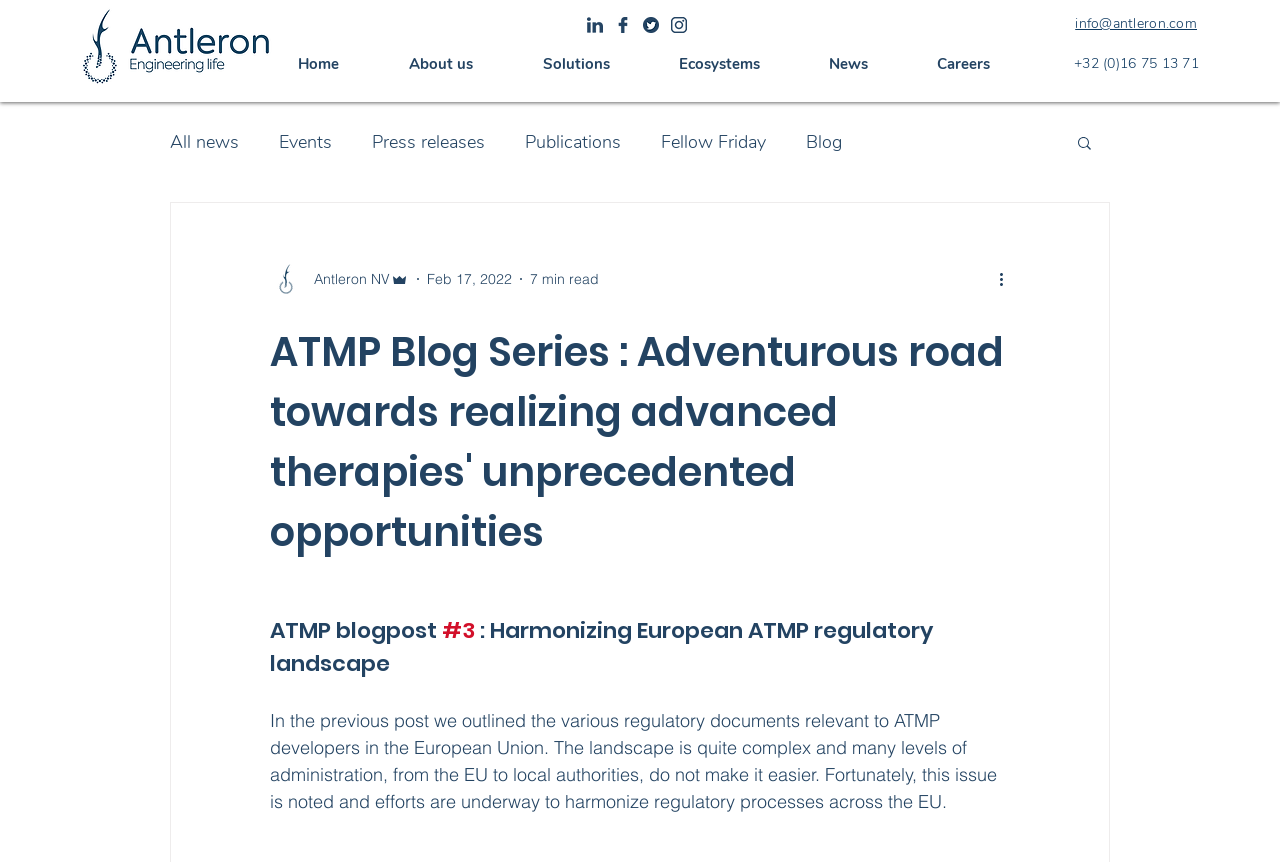Summarize the webpage with intricate details.

The webpage appears to be a blog post from Antleron, a company focused on advanced therapies. At the top left corner, there is the Antleron logo, an image linked to the company's homepage. To the right of the logo, there is a social bar with four links to social media platforms. Below the logo and social bar, there is a navigation menu with links to different sections of the website, including Home, About us, Solutions, Ecosystems, News, and Careers.

On the right side of the page, there is a contact section with an email address and phone number. Below the contact section, there is a search button with a magnifying glass icon.

The main content of the page is a blog post titled "ATMP Blog Series : Adventurous road towards realizing advanced therapies' unprecedented opportunities". The post has a heading and a subheading, "ATMP blogpost #3 : Harmonizing European ATMP regulatory landscape". The subheading has a link to a specific section of the post, marked with "#3".

The blog post itself is a lengthy article discussing the regulatory landscape for advanced therapy medicinal products (ATMPs) in the European Union. The text explains that the regulatory process is complex and efforts are being made to harmonize it across the EU. The article is written by an author, whose picture is displayed on the page, and is dated February 17, 2022. The post also indicates that it takes approximately 7 minutes to read.

At the bottom of the page, there is a "More actions" button with a dropdown menu, but its contents are not specified in the accessibility tree.